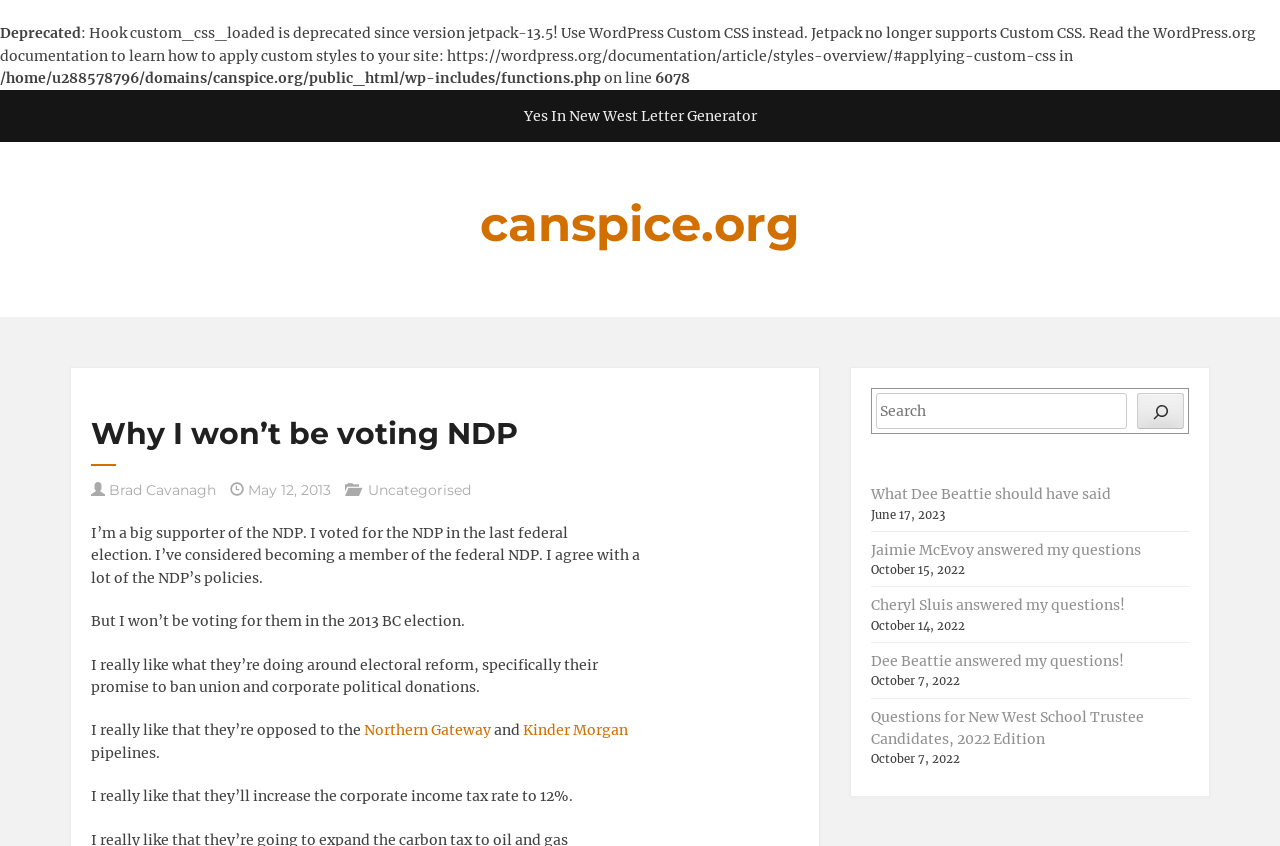Please examine the image and provide a detailed answer to the question: What is the author's opinion on the Northern Gateway pipeline?

The author mentions that they like the NDP's opposition to the Northern Gateway pipeline, implying that they share this opinion and are against the pipeline.